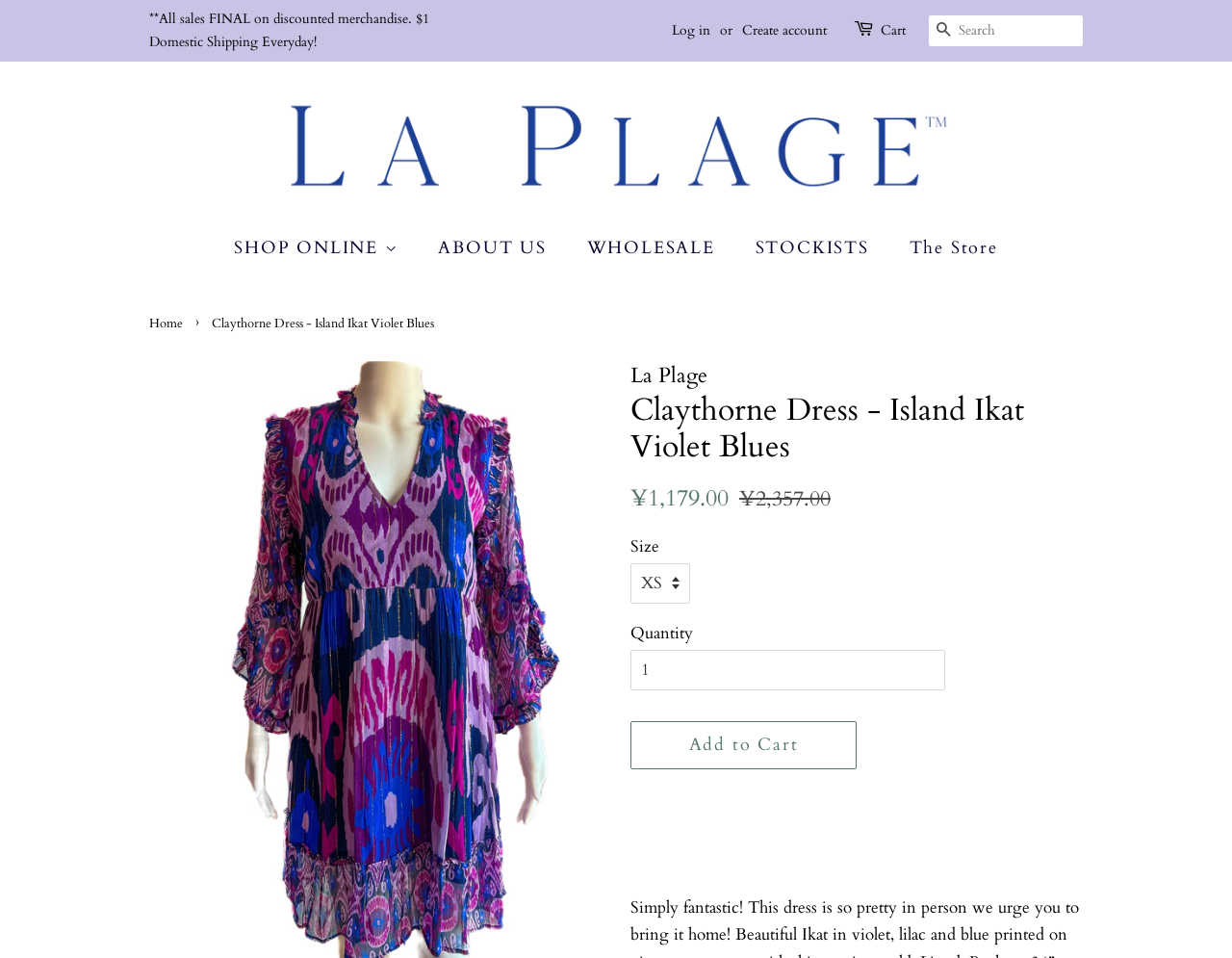Locate and extract the text of the main heading on the webpage.

Claythorne Dress - Island Ikat Violet Blues